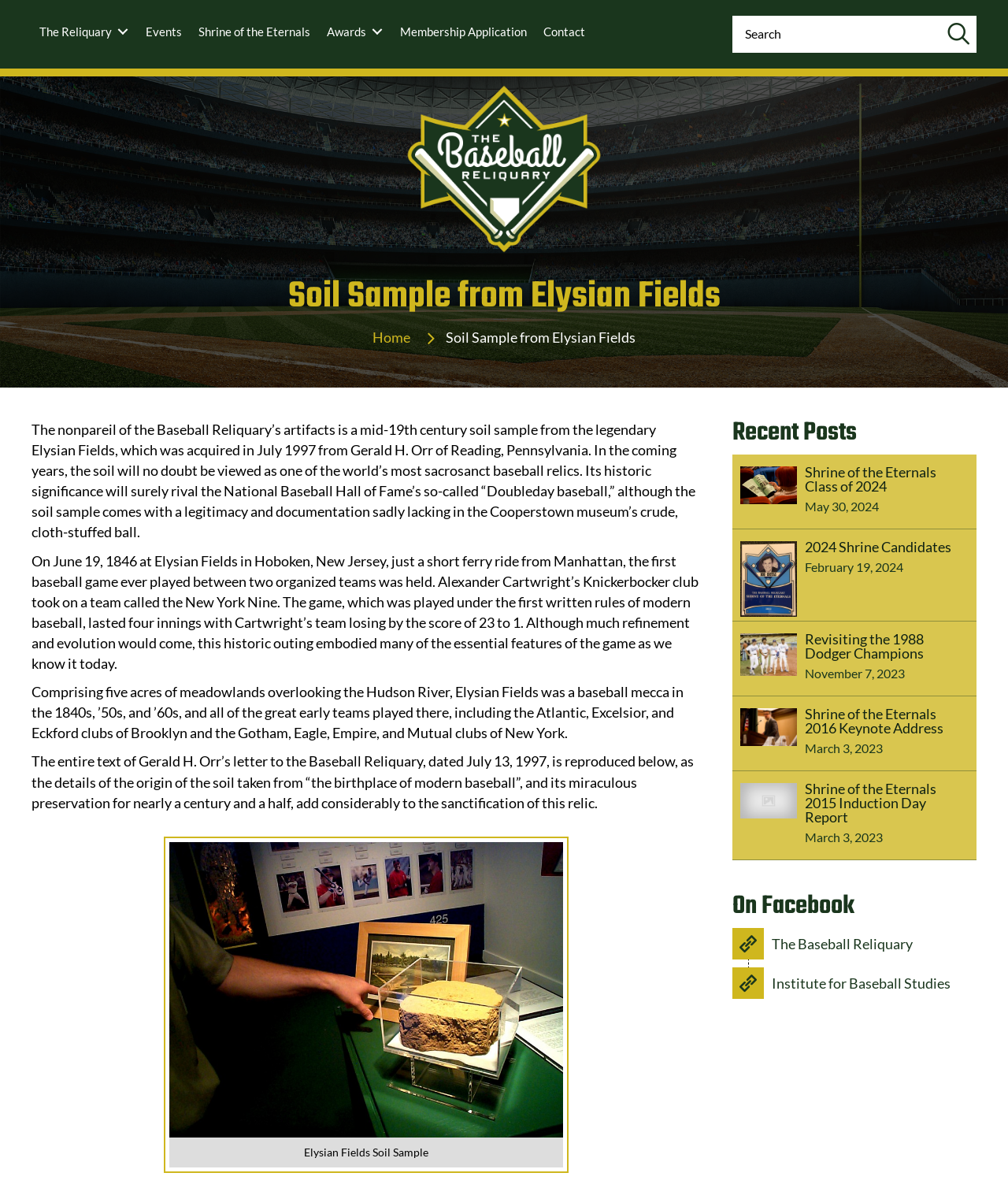Please reply with a single word or brief phrase to the question: 
What is the function of the 'Awards' button?

To expand awards submenu